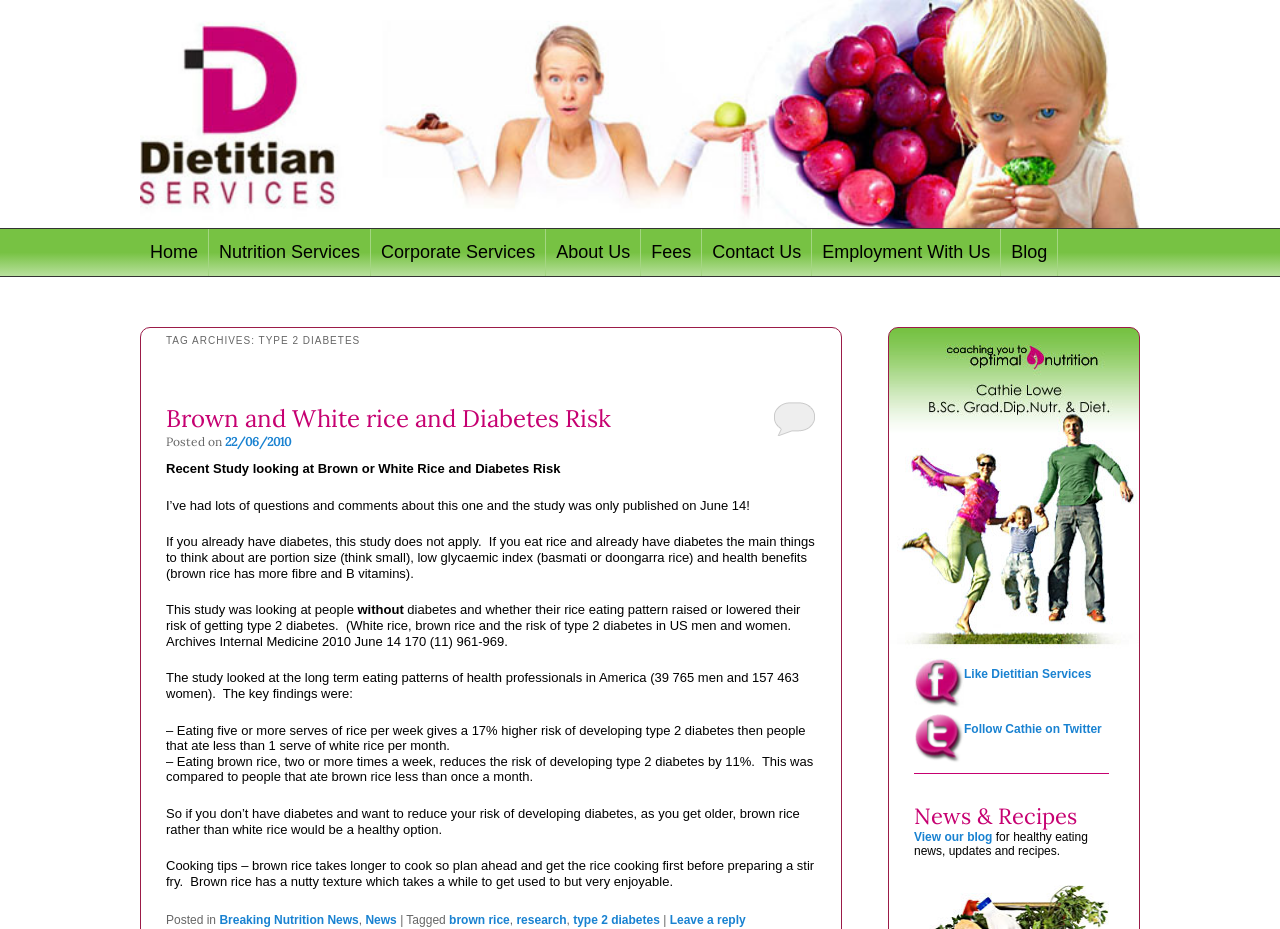What is the title of the blog post?
Refer to the image and give a detailed response to the question.

The title of the blog post can be found in the heading element, which says 'Brown and White rice and Diabetes Risk'. This is the main topic of the blog post.